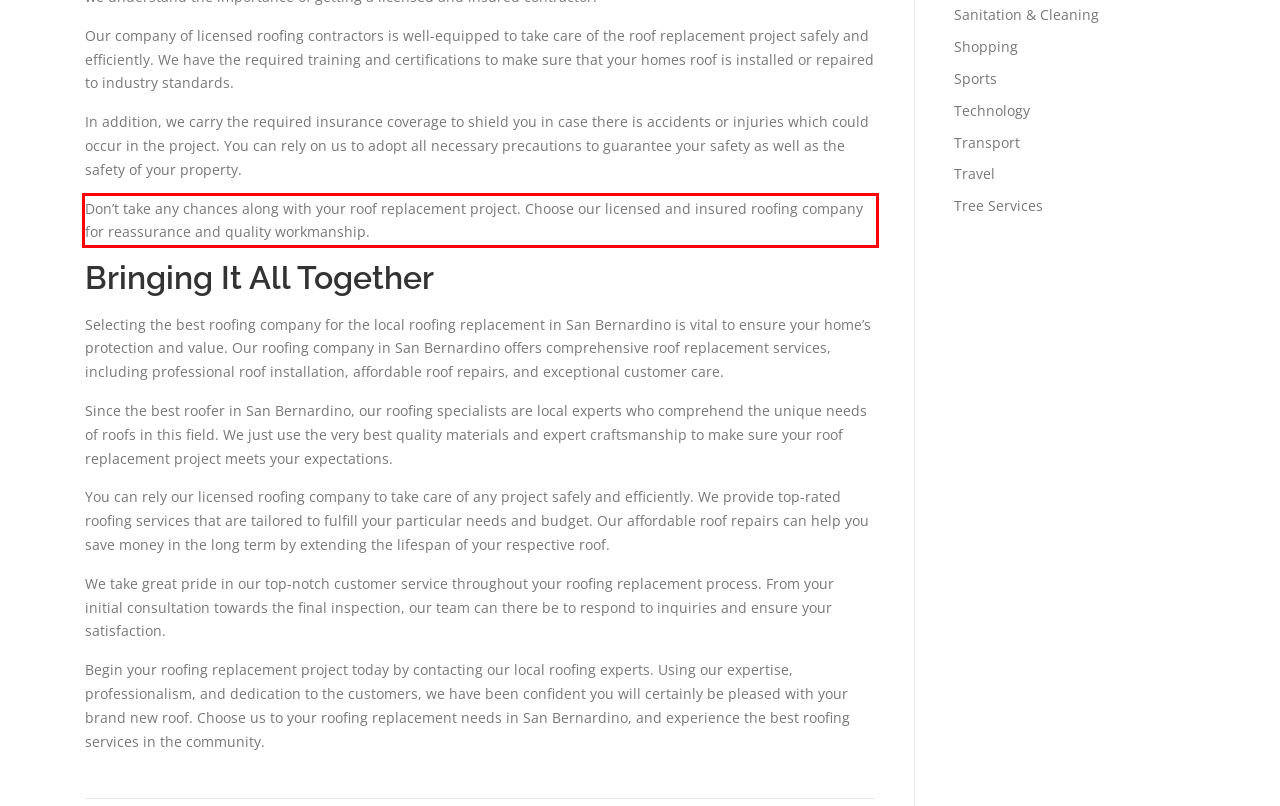With the given screenshot of a webpage, locate the red rectangle bounding box and extract the text content using OCR.

Don’t take any chances along with your roof replacement project. Choose our licensed and insured roofing company for reassurance and quality workmanship.